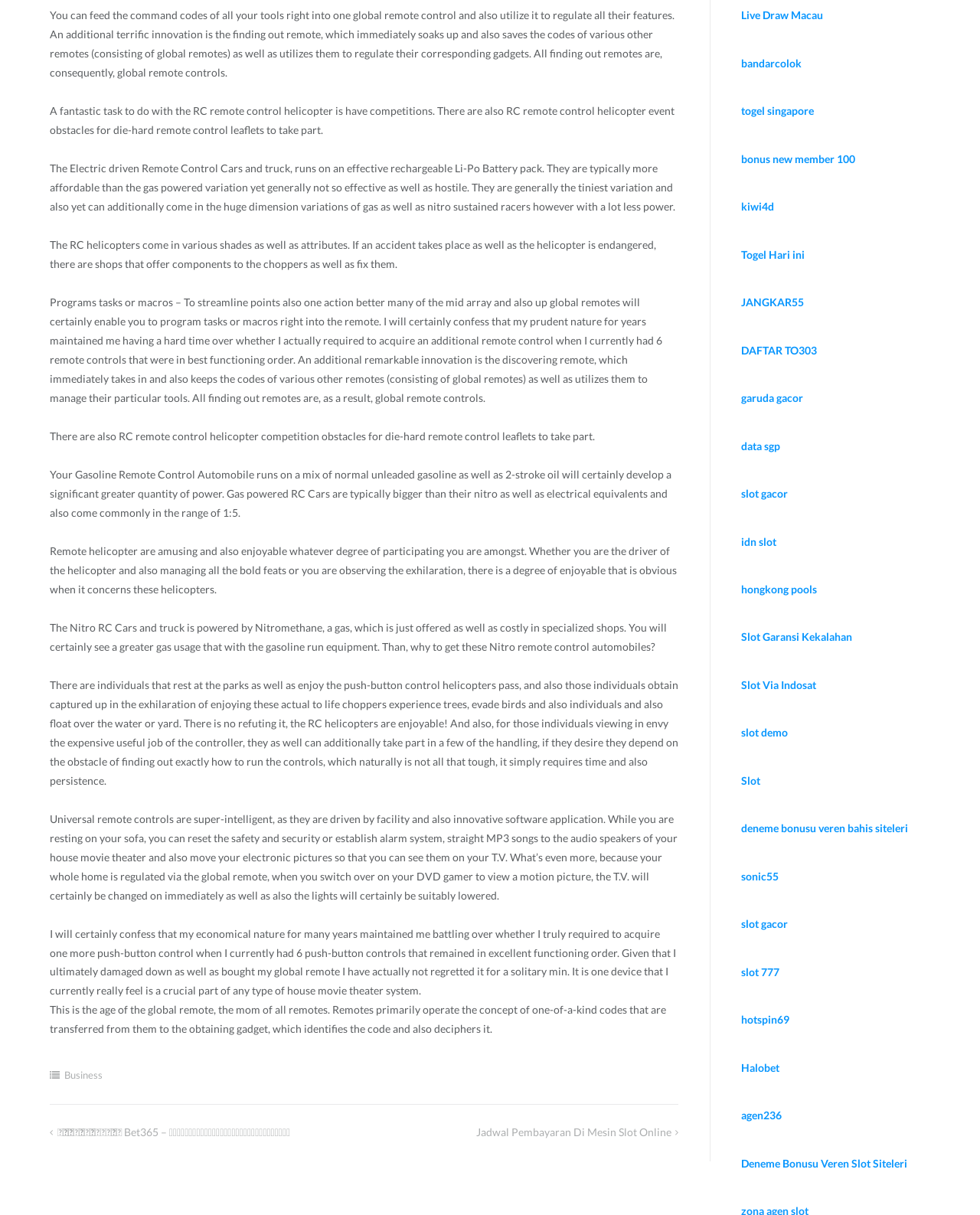How many types of RC cars are mentioned?
Answer the question with as much detail as you can, using the image as a reference.

The webpage mentions three types of RC cars: Electric driven, Gasoline, and Nitro RC cars.